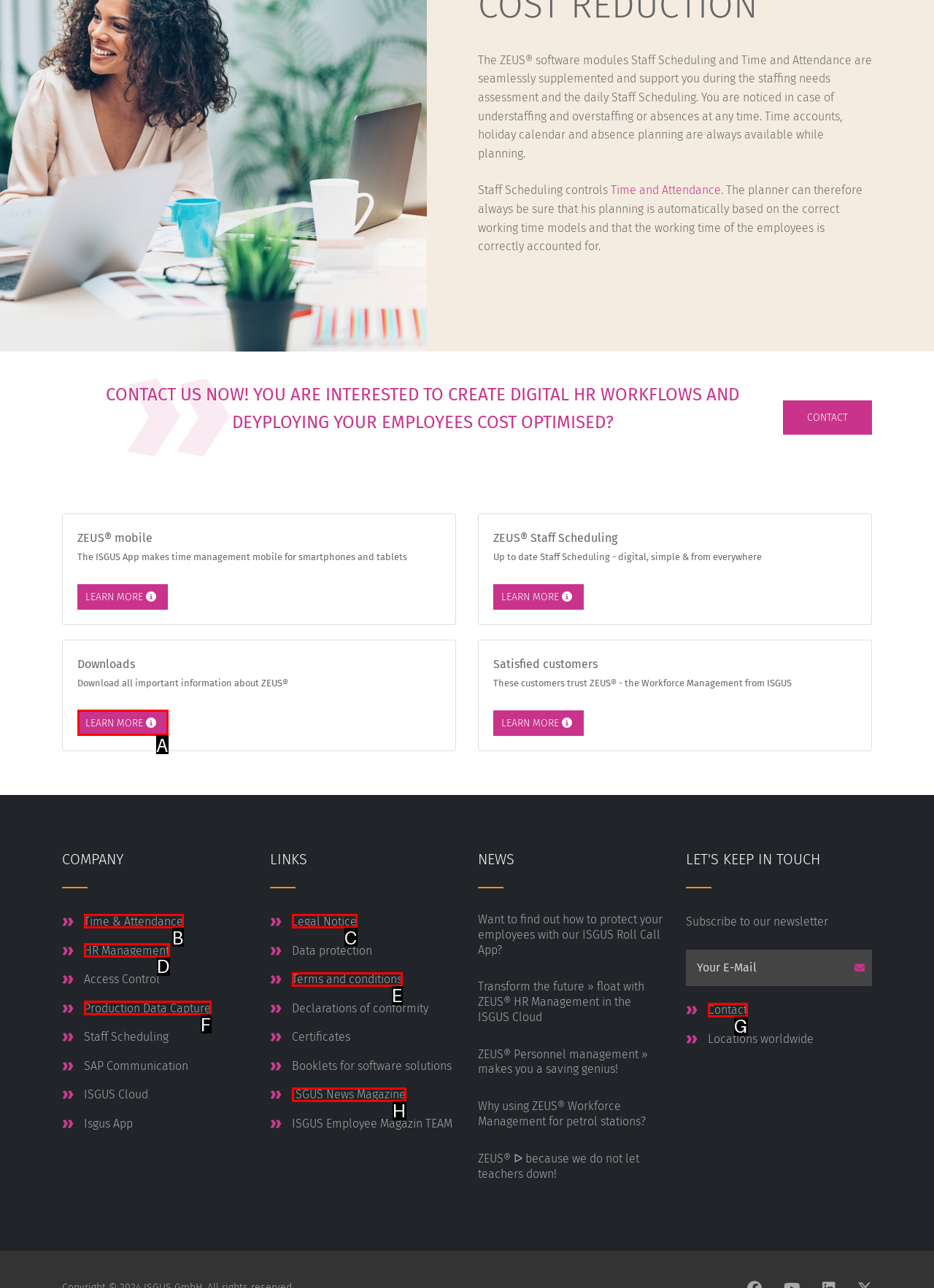Please identify the UI element that matches the description: Time & Attendance
Respond with the letter of the correct option.

B